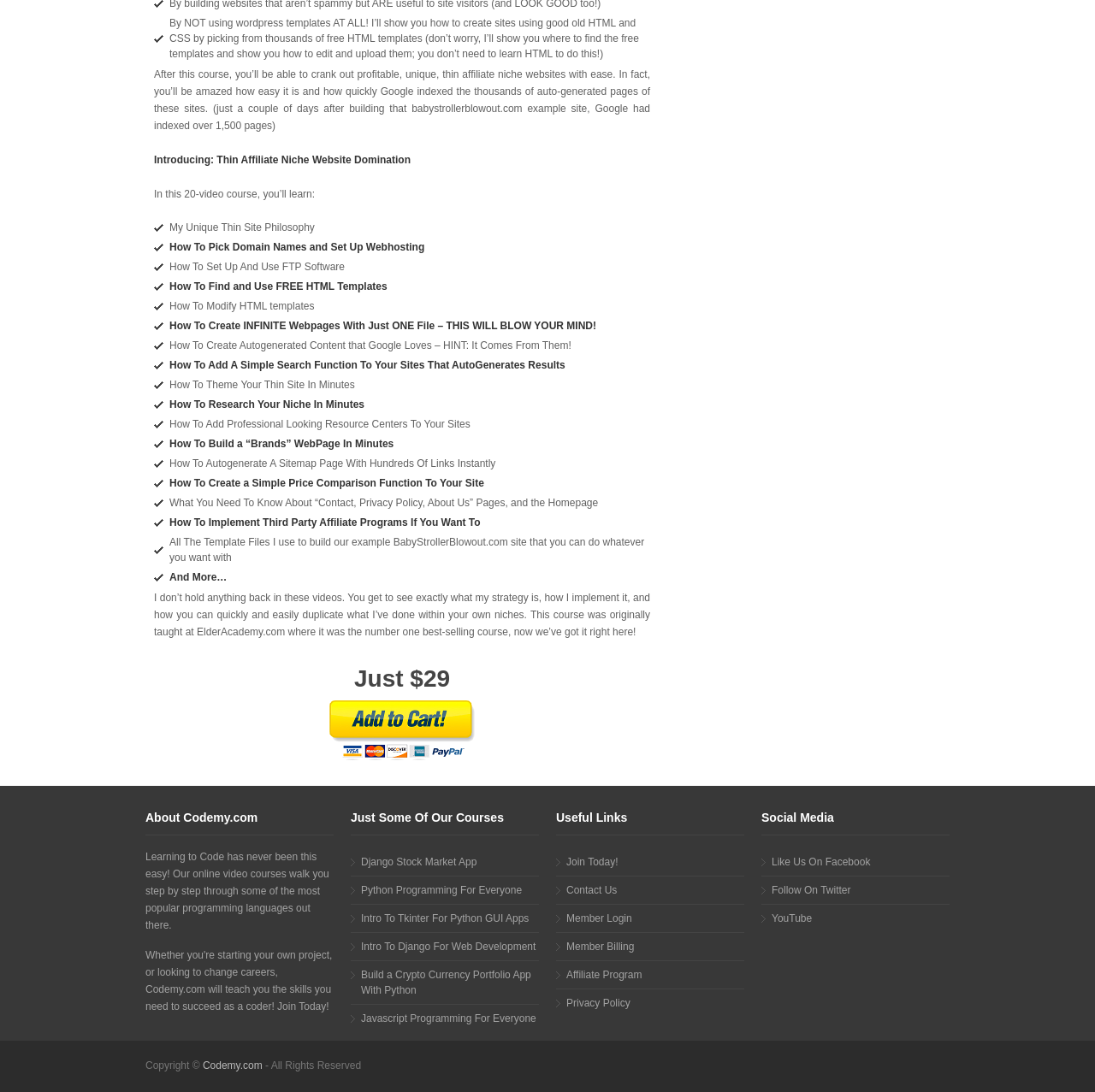What is the course about?
Provide a comprehensive and detailed answer to the question.

Based on the webpage content, the course is about creating profitable, unique, thin affiliate niche websites using HTML and CSS, without using WordPress templates.